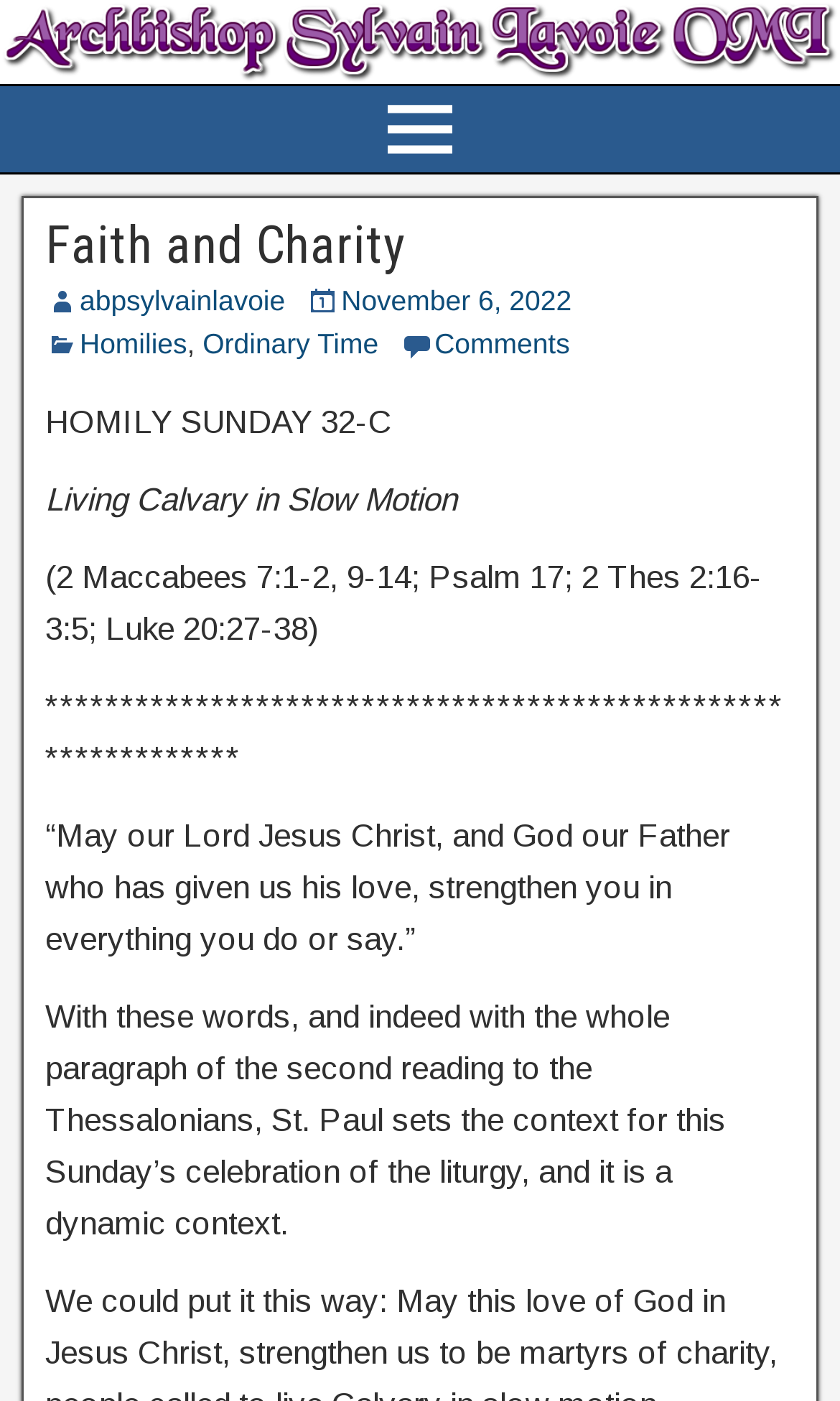Describe all the key features and sections of the webpage thoroughly.

The webpage is about a homily by Archbishop Sylvain Lavoie OMI, titled "Faith and Charity". At the top, there is a link to the Archbishop's name, accompanied by an image of him, spanning the full width of the page. Below this, there is a header section containing the title "Faith and Charity" in large font, with a link to the title itself.

To the right of the title, there are several links, including the Archbishop's username "abpsylvainlavoie", the date "November 6, 2022", and categories such as "Homilies", "Ordinary Time", and "Comments". 

Below the header section, there is a block of text that appears to be the homily itself. The text is divided into several paragraphs, with the first paragraph titled "HOMILY SUNDAY 32-C". The text discusses the scripture readings for the day, including 2 Maccabees, Psalm 17, 2 Thessalonians, and Luke 20. The homily then reflects on the meaning of these readings, with quotes from St. Paul's letter to the Thessalonians.